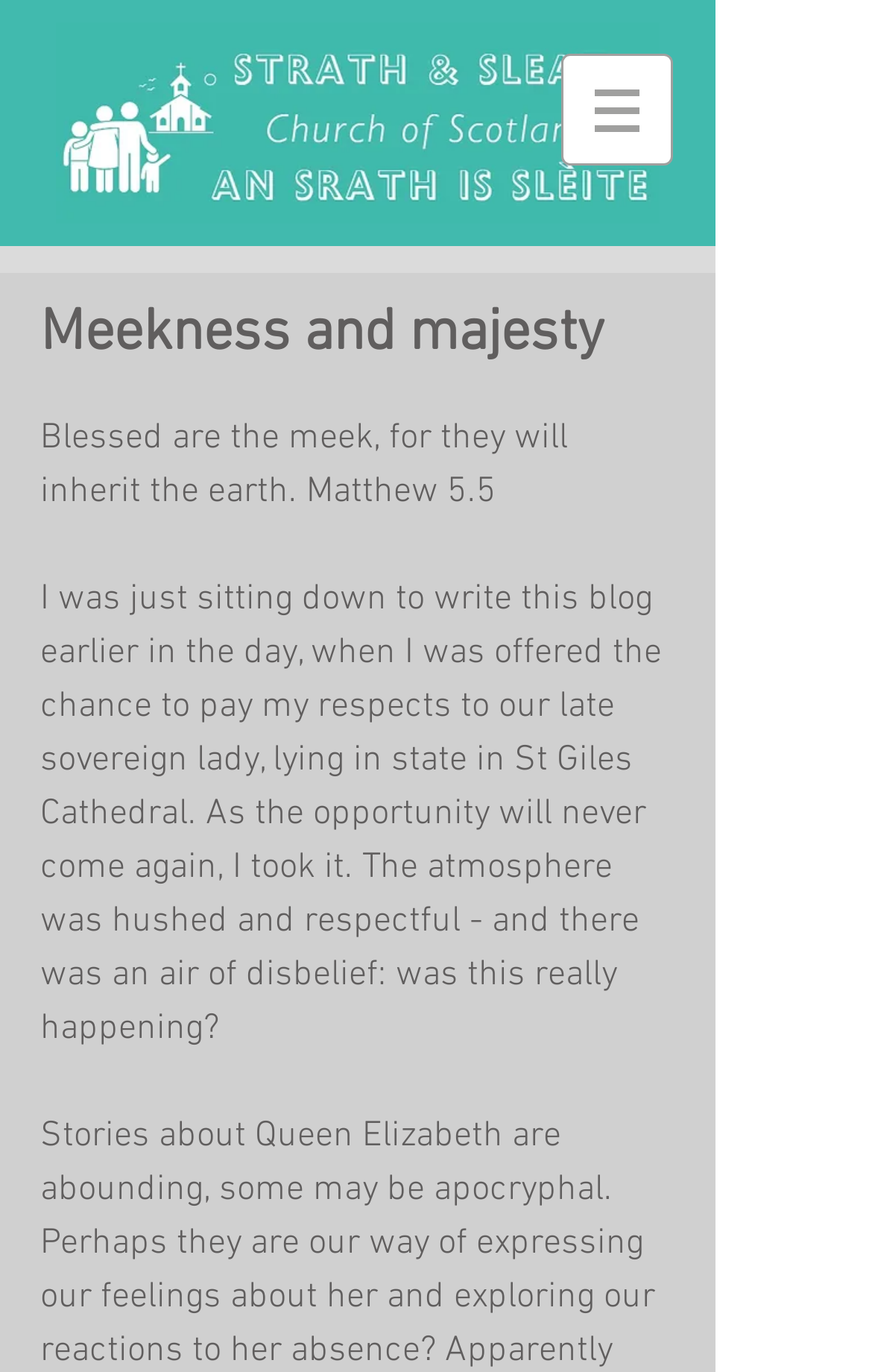Where did the author pay respects to the late sovereign lady?
Use the screenshot to answer the question with a single word or phrase.

St Giles Cathedral